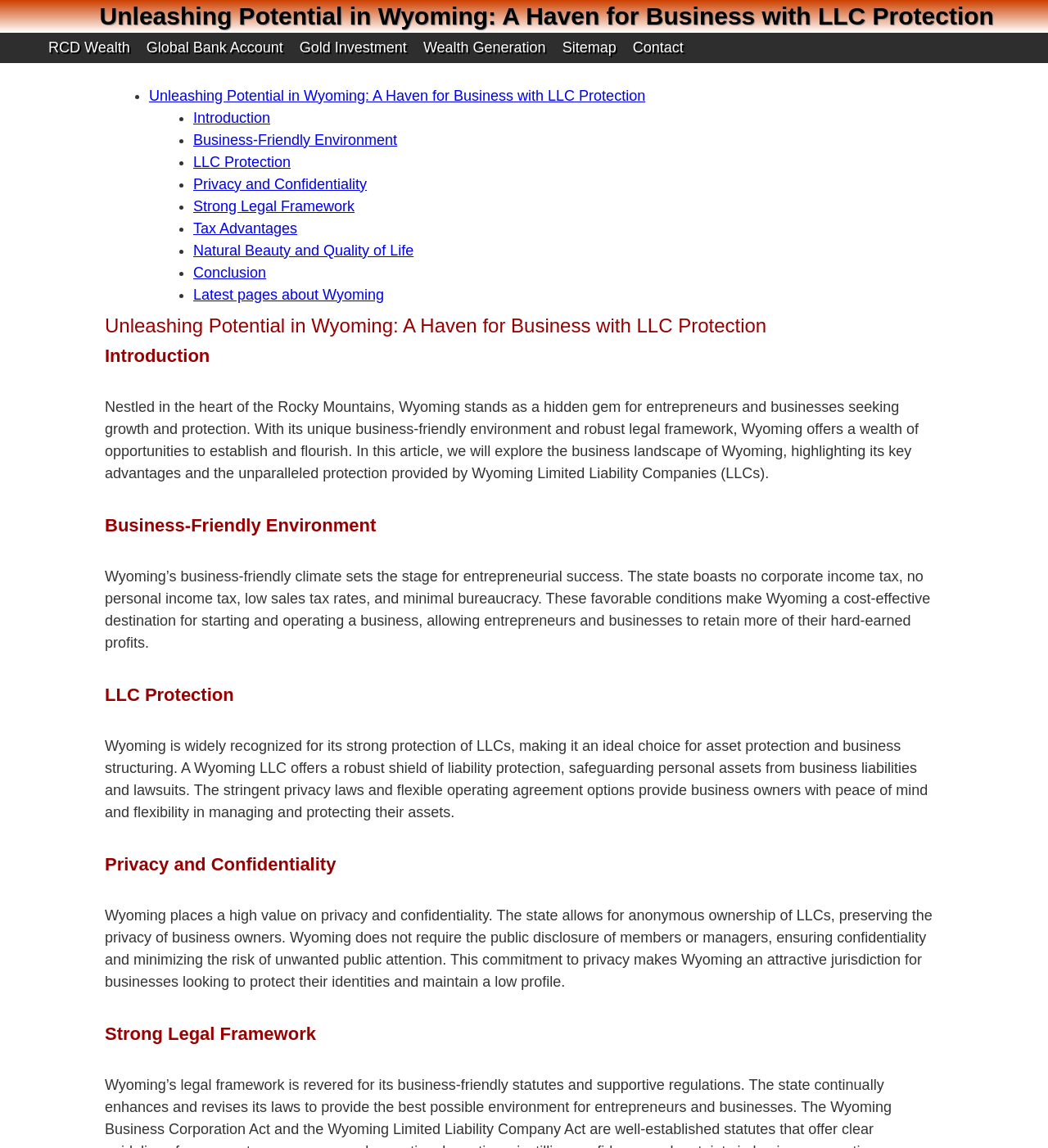Please determine the bounding box coordinates of the element to click on in order to accomplish the following task: "Contact us". Ensure the coordinates are four float numbers ranging from 0 to 1, i.e., [left, top, right, bottom].

None